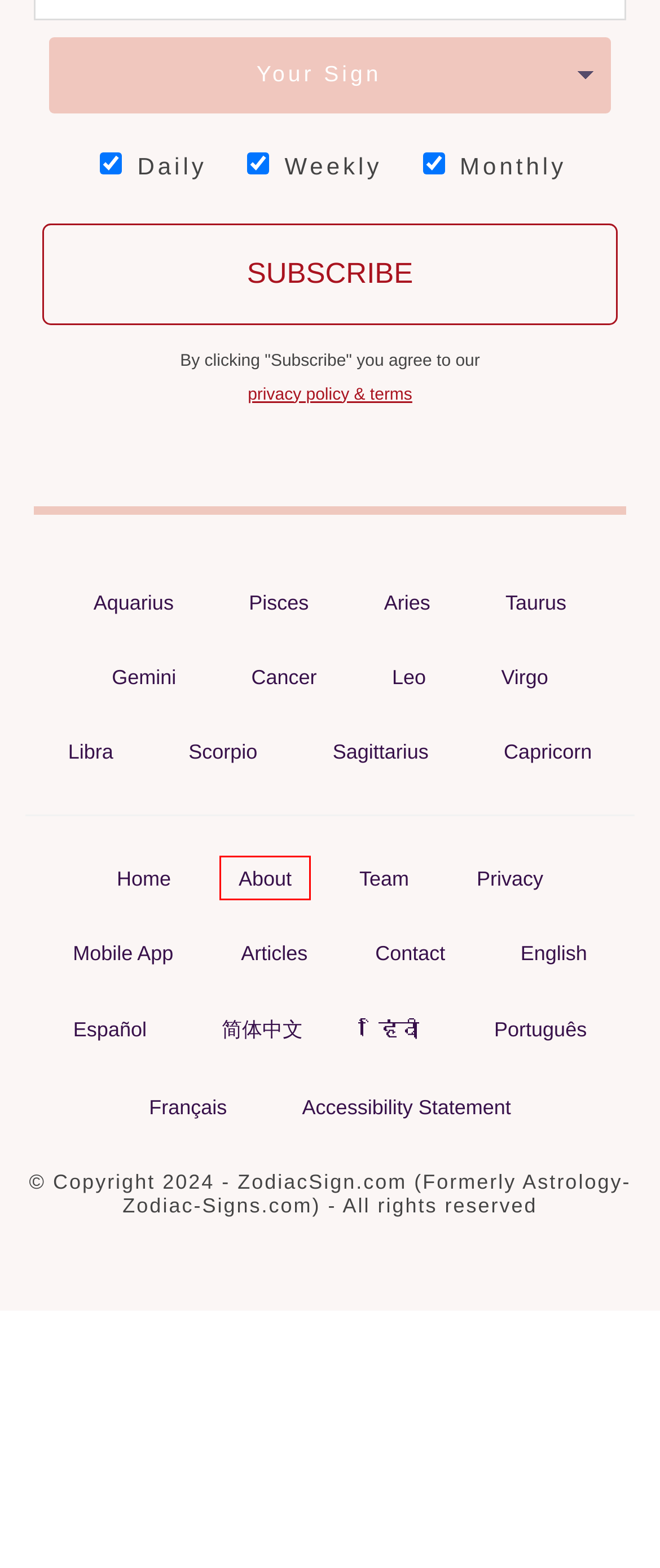Review the screenshot of a webpage that includes a red bounding box. Choose the webpage description that best matches the new webpage displayed after clicking the element within the bounding box. Here are the candidates:
A. About Us
B. Privacy Policy
C. Accessibility Statement
D. Pisces Zodiac Sign: Horoscope, Dates & Personality Traits
E. 12 ज्योतिष राशियों की तिथि, अर्थ और संगतता
F. Horoscope App For IOS & Android
G. Contact and Feedback
H. 12 个星座的日期、含义和配对

A